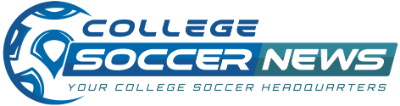What color scheme is used in the design?
Provide a fully detailed and comprehensive answer to the question.

The design's blue color scheme adds a dynamic and engaging aesthetic, suitable for its audience of soccer enthusiasts and followers of college sports.